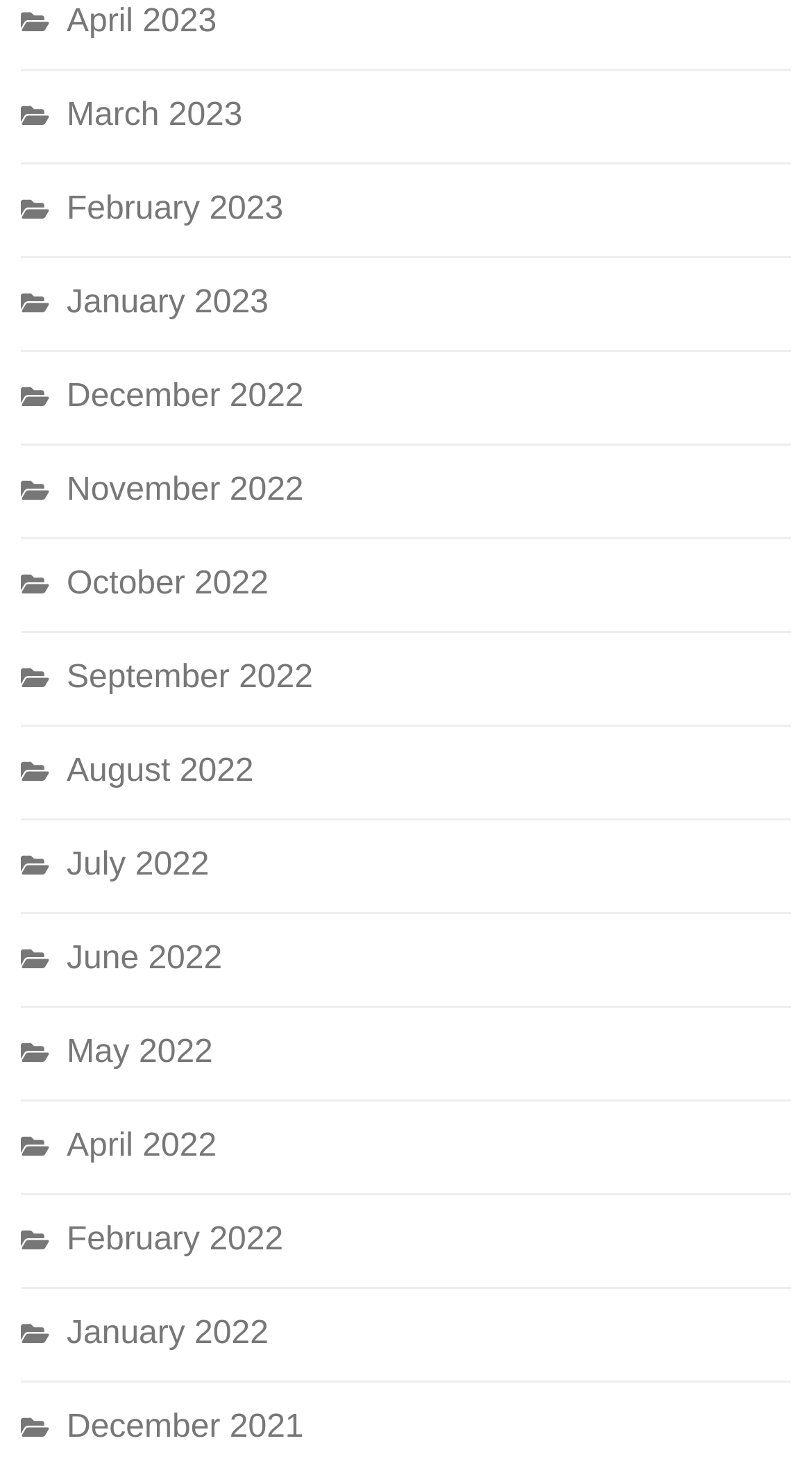Identify the bounding box coordinates for the region to click in order to carry out this instruction: "view December 2021". Provide the coordinates using four float numbers between 0 and 1, formatted as [left, top, right, bottom].

[0.082, 0.96, 0.374, 0.984]